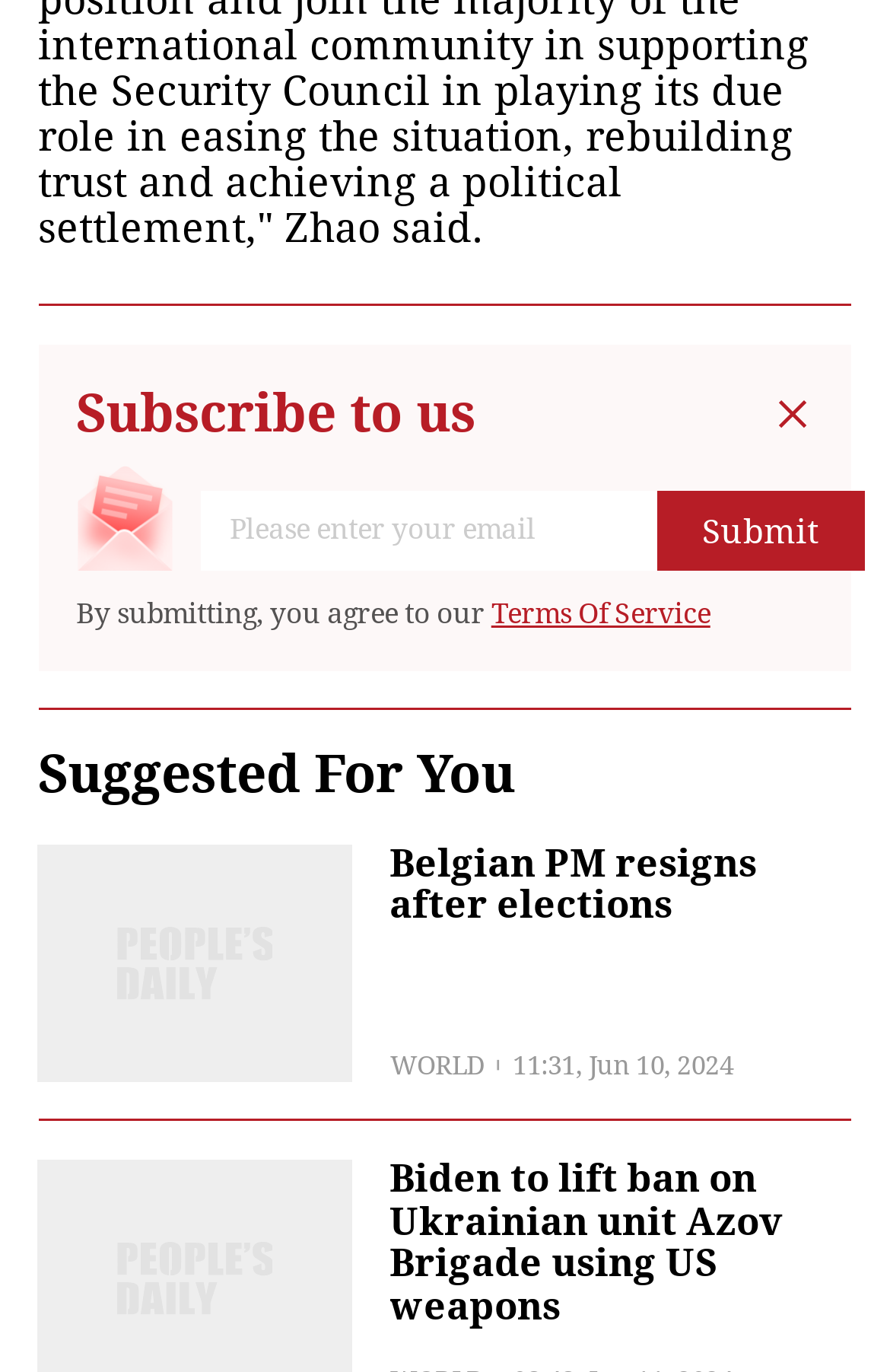What is the purpose of the textbox?
Answer the question with as much detail as you can, using the image as a reference.

The textbox is labeled 'Please enter your email' and is required to be filled in, suggesting that it is used to collect email addresses from users who want to subscribe to the website.